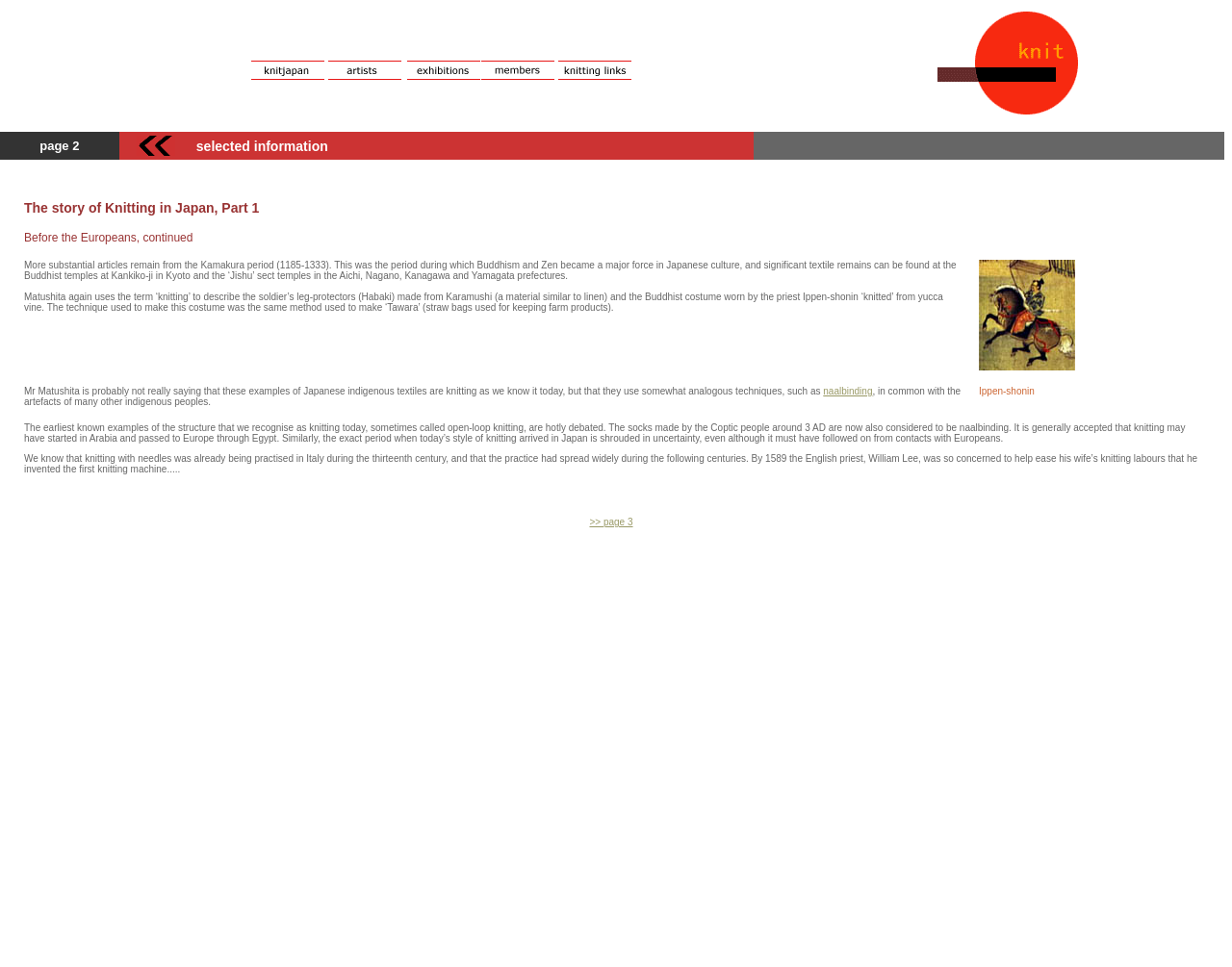Find and provide the bounding box coordinates for the UI element described here: "alt="artists at knitjapan" name="profile"". The coordinates should be given as four float numbers between 0 and 1: [left, top, right, bottom].

[0.265, 0.078, 0.325, 0.089]